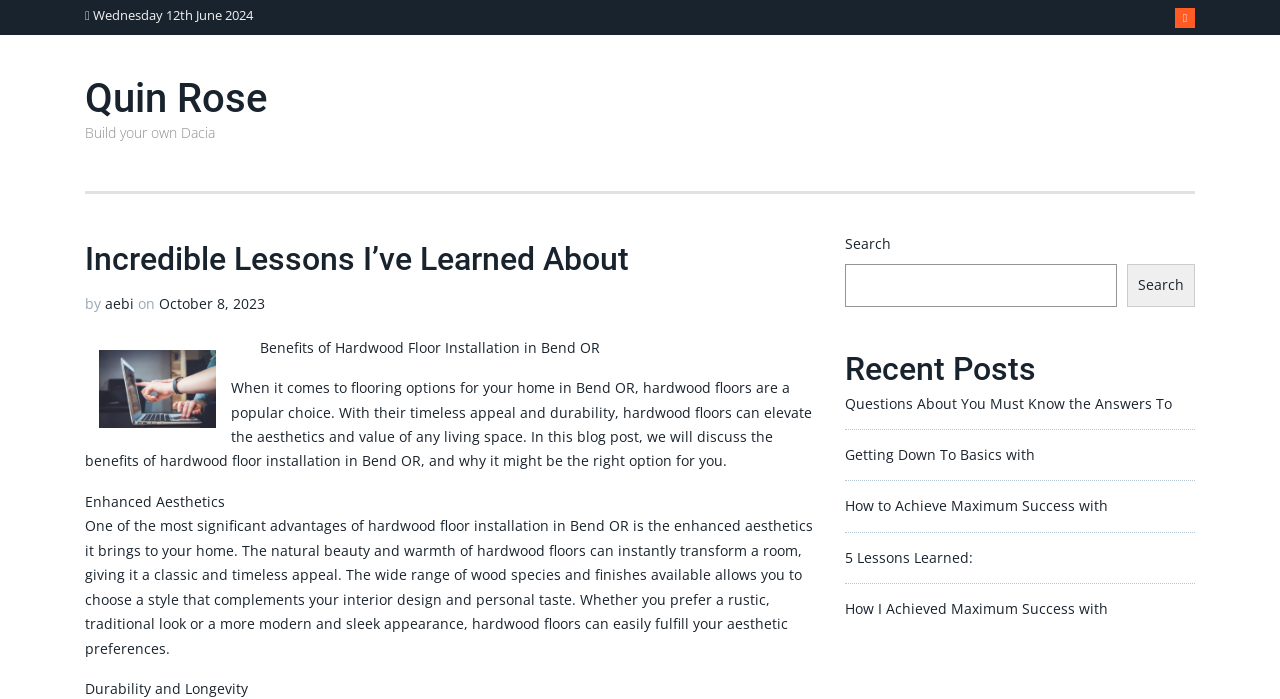What is the benefit of hardwood floor installation mentioned in the blog post?
Based on the content of the image, thoroughly explain and answer the question.

One of the benefits of hardwood floor installation mentioned in the blog post is 'Enhanced Aesthetics'. This can be found by reading the StaticText element with the text 'Enhanced Aesthetics' and coordinates [0.066, 0.704, 0.176, 0.731]. The blog post explains that hardwood floors can instantly transform a room, giving it a classic and timeless appeal.